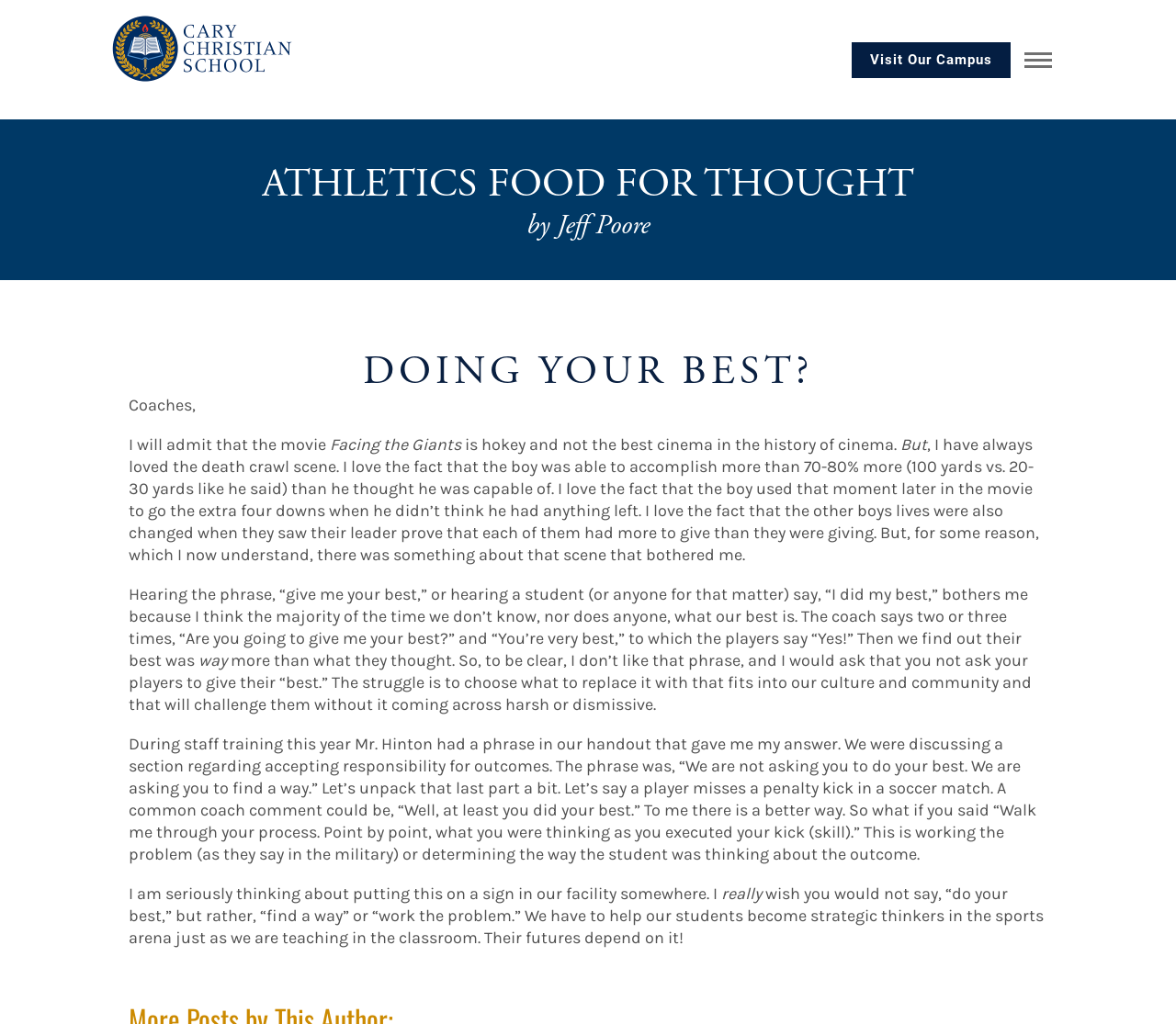Generate a thorough caption detailing the webpage content.

The webpage appears to be a blog post or article from Cary Christian School, with a focus on athletics and personal development. At the top of the page, there is a link to the school's website and a small image of the school's logo. 

Below the logo, there is a prominent heading "ATHLETICS FOOD FOR THOUGHT" followed by a subheading "by Jeff Poore". The main content of the article is divided into several paragraphs, with the author reflecting on the movie "Facing the Giants" and its themes of perseverance and personal growth. 

The author expresses their dislike for the phrase "give me your best" and instead advocates for encouraging students to "find a way" or "work the problem". They suggest that this approach can help students become strategic thinkers and achieve more than they thought possible. 

Throughout the article, there are no images aside from the school's logo at the top. The text is organized into clear paragraphs, with headings and subheadings to guide the reader. Overall, the webpage has a clean and simple layout, with a focus on conveying the author's thoughts and ideas.